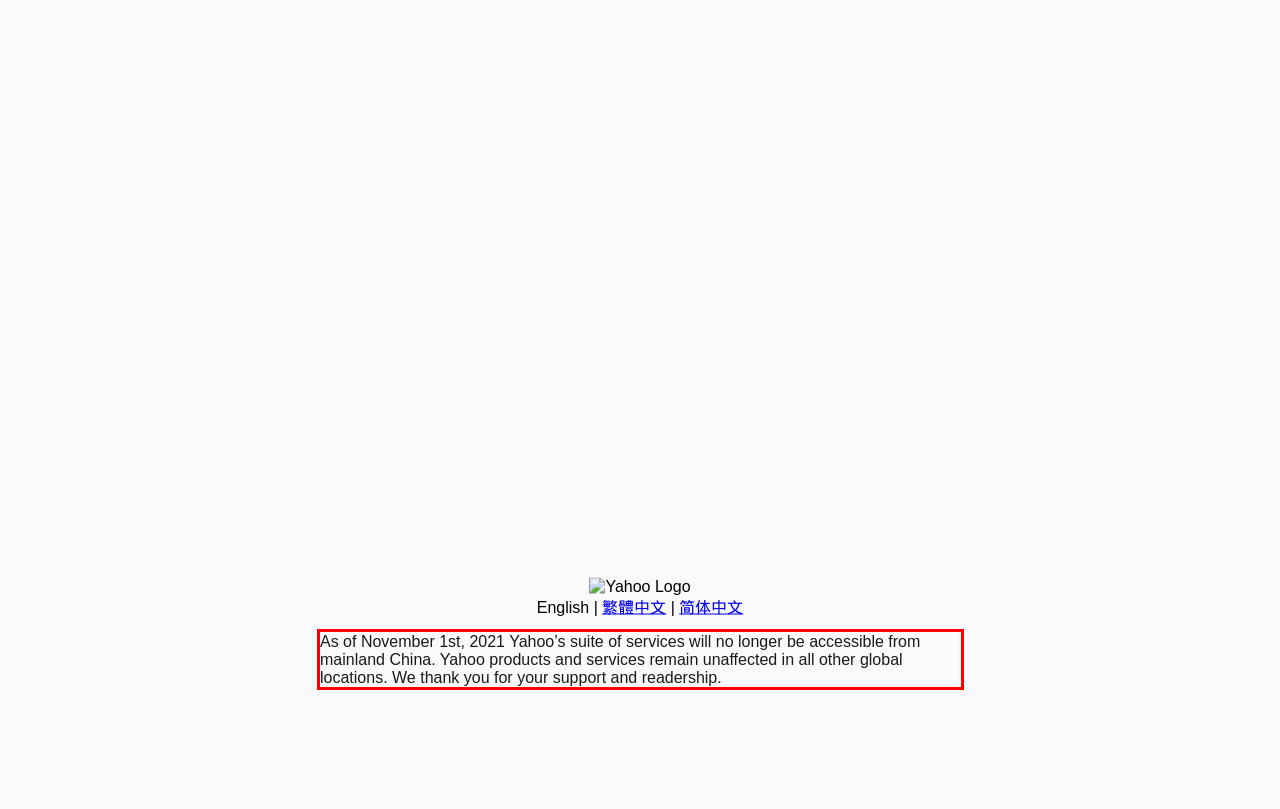With the provided screenshot of a webpage, locate the red bounding box and perform OCR to extract the text content inside it.

As of November 1st, 2021 Yahoo’s suite of services will no longer be accessible from mainland China. Yahoo products and services remain unaffected in all other global locations. We thank you for your support and readership.